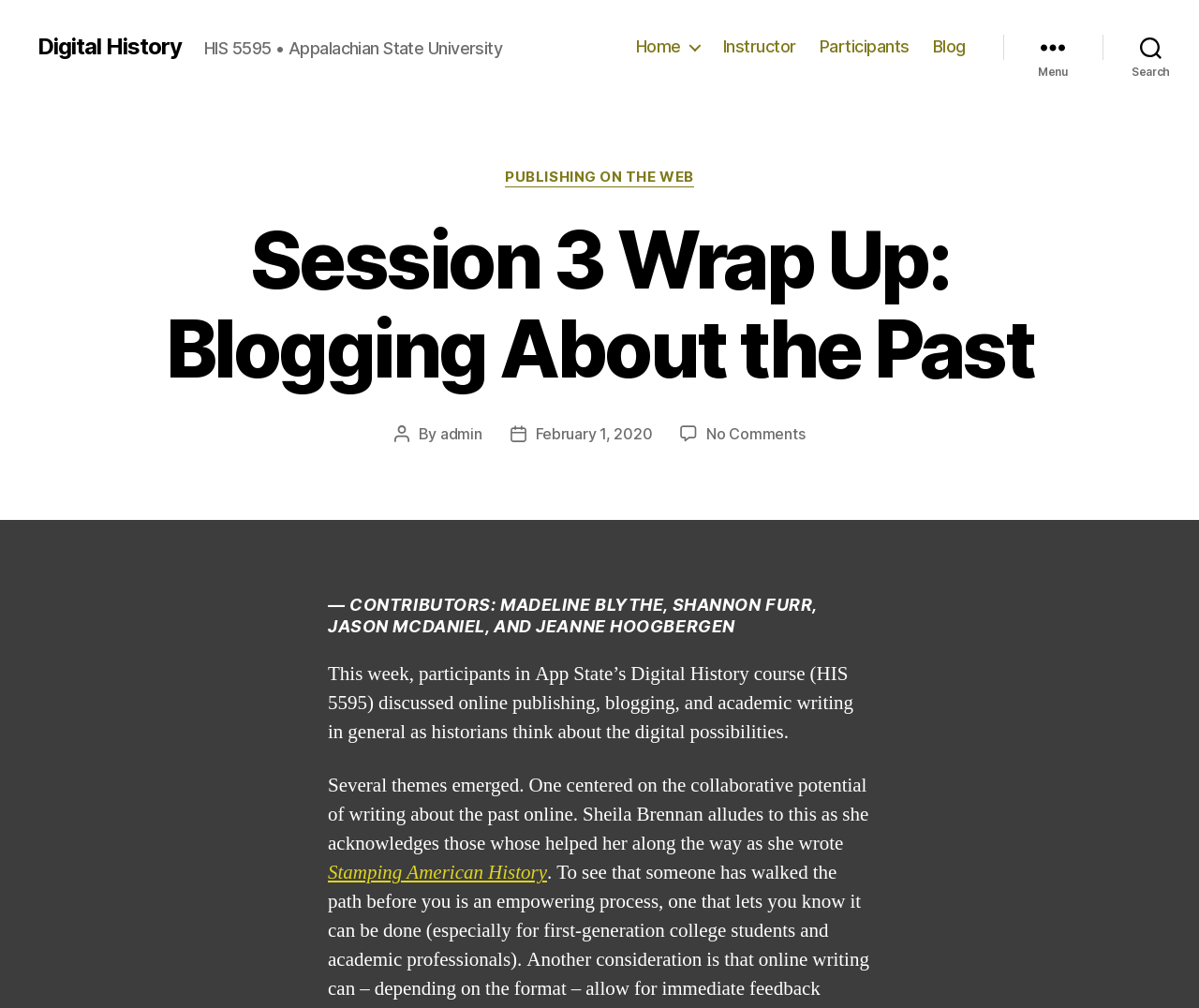What is the primary heading on this webpage?

Session 3 Wrap Up: Blogging About the Past